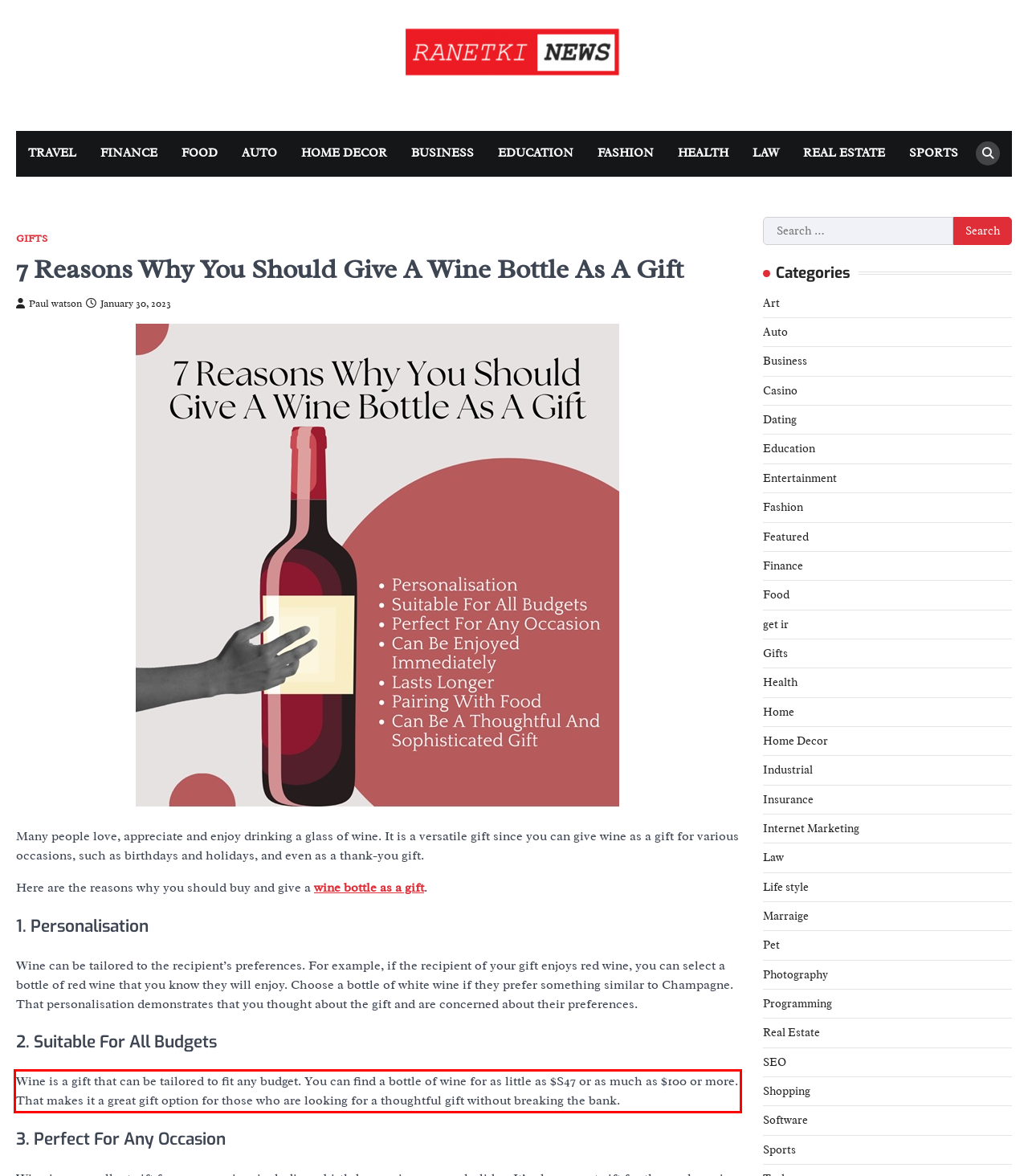Please perform OCR on the UI element surrounded by the red bounding box in the given webpage screenshot and extract its text content.

Wine is a gift that can be tailored to fit any budget. You can find a bottle of wine for as little as $S47 or as much as $100 or more. That makes it a great gift option for those who are looking for a thoughtful gift without breaking the bank.